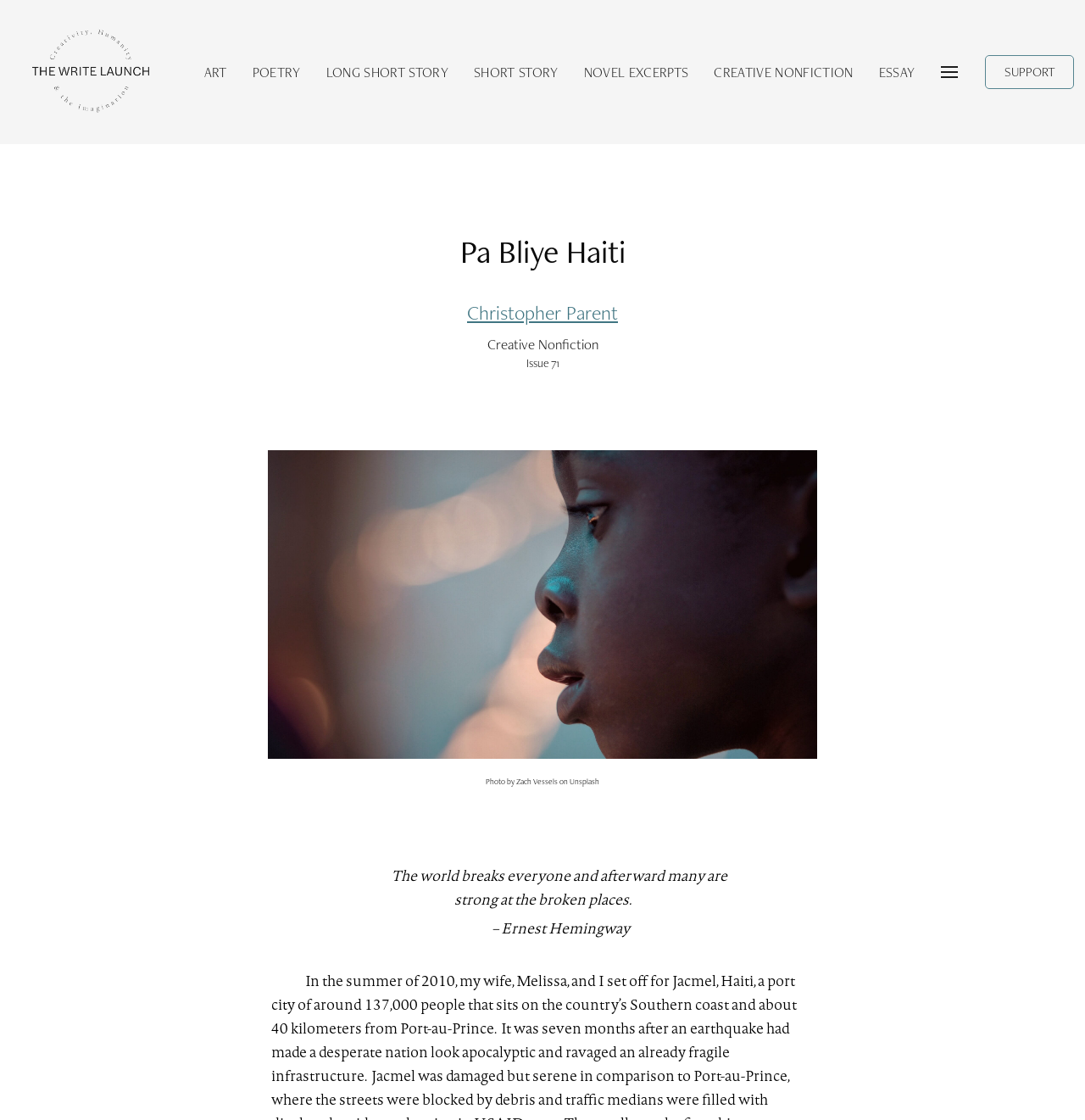Based on the element description "parent_node: ART aria-label="Toggle Dropdown Content"", predict the bounding box coordinates of the UI element.

[0.847, 0.045, 0.887, 0.084]